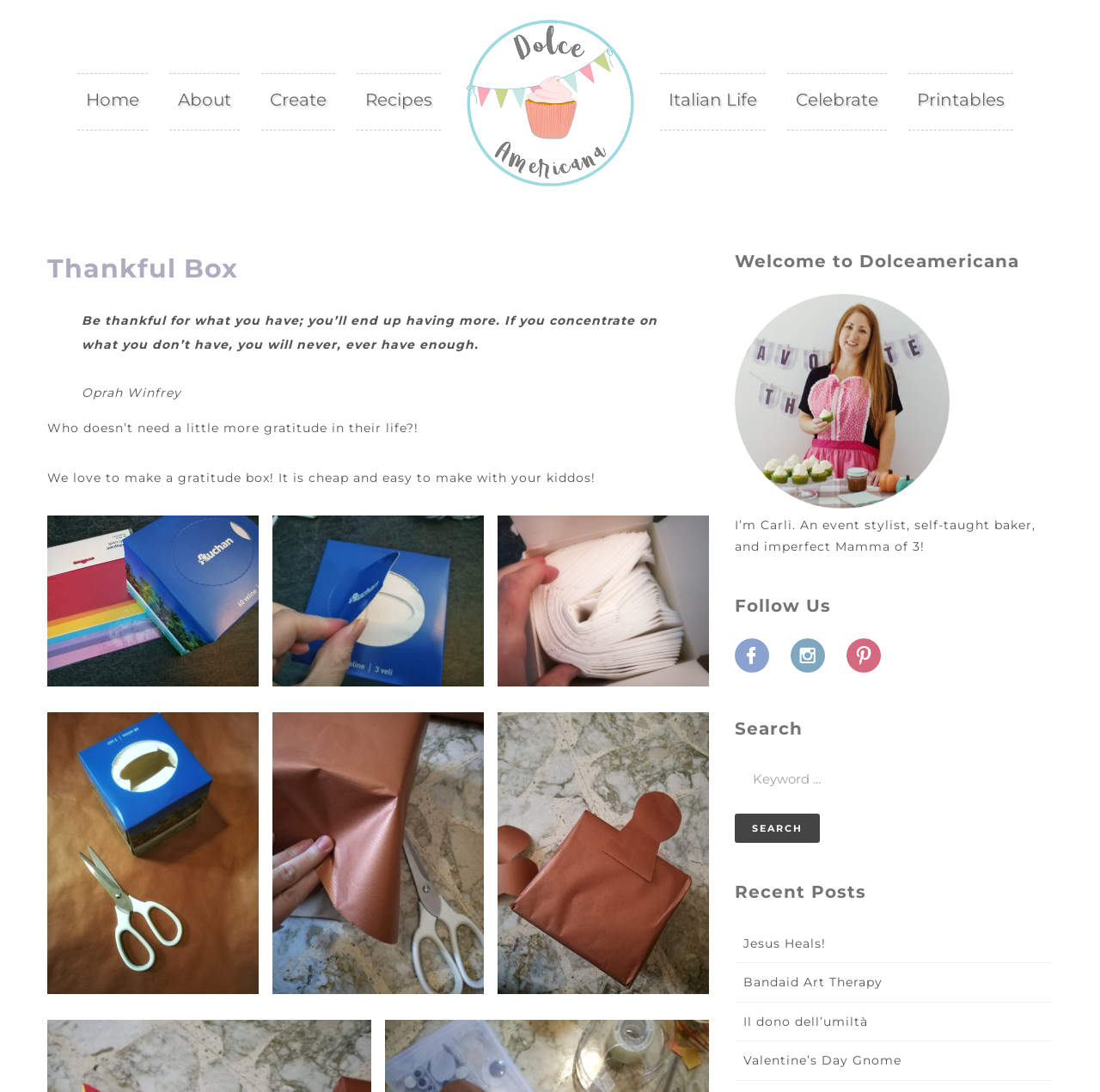What is the name of the first recent post mentioned on the webpage?
Please provide a single word or phrase as your answer based on the image.

Jesus Heals!